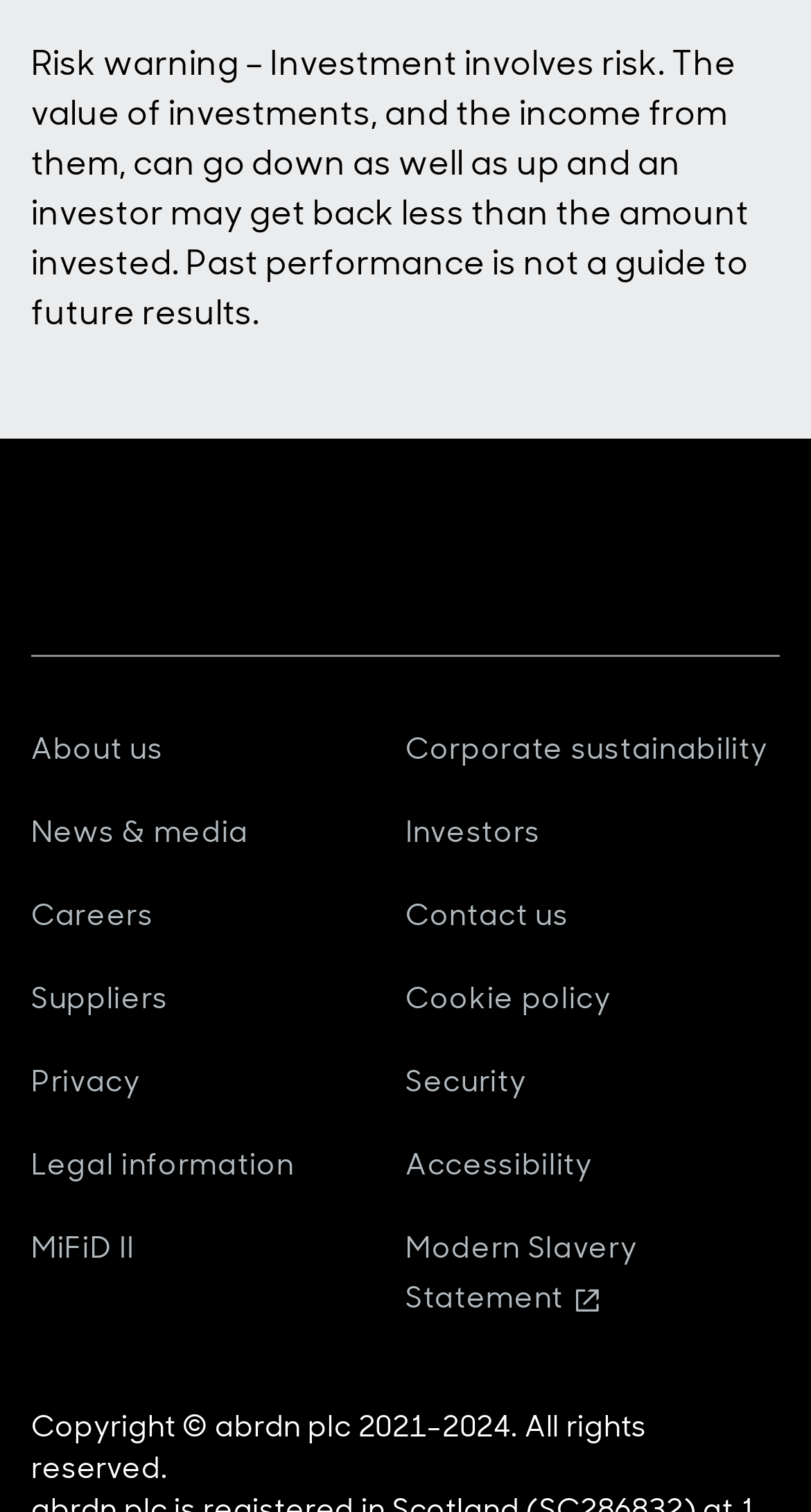What is the link that opens in a new window?
Based on the visual information, provide a detailed and comprehensive answer.

The link that opens in a new window is 'Modern Slavery Statement', which is one of the links available in the webpage.